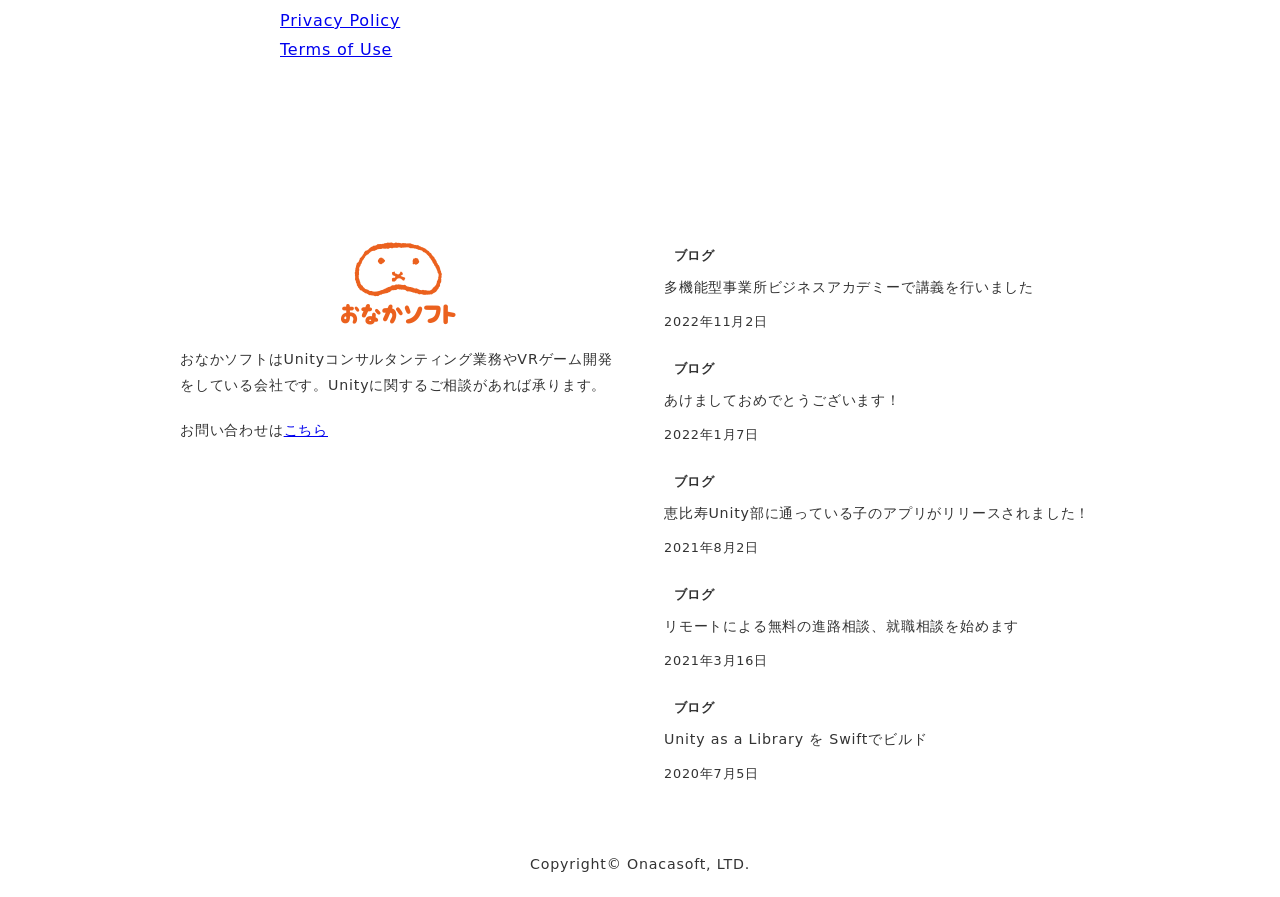Please provide the bounding box coordinates for the element that needs to be clicked to perform the instruction: "Contact us". The coordinates must consist of four float numbers between 0 and 1, formatted as [left, top, right, bottom].

[0.222, 0.47, 0.256, 0.488]